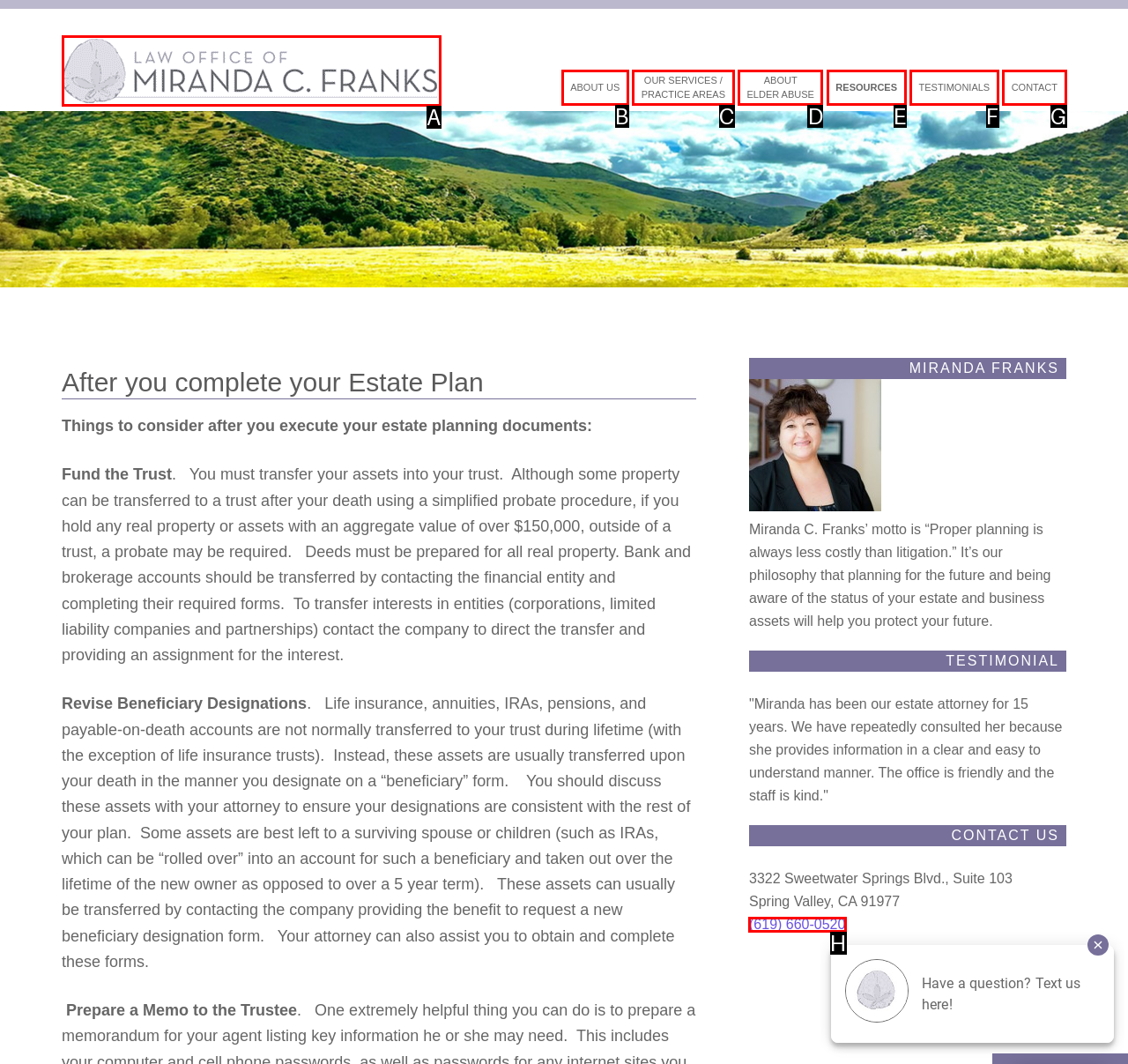Choose the HTML element to click for this instruction: Call the phone number Answer with the letter of the correct choice from the given options.

H